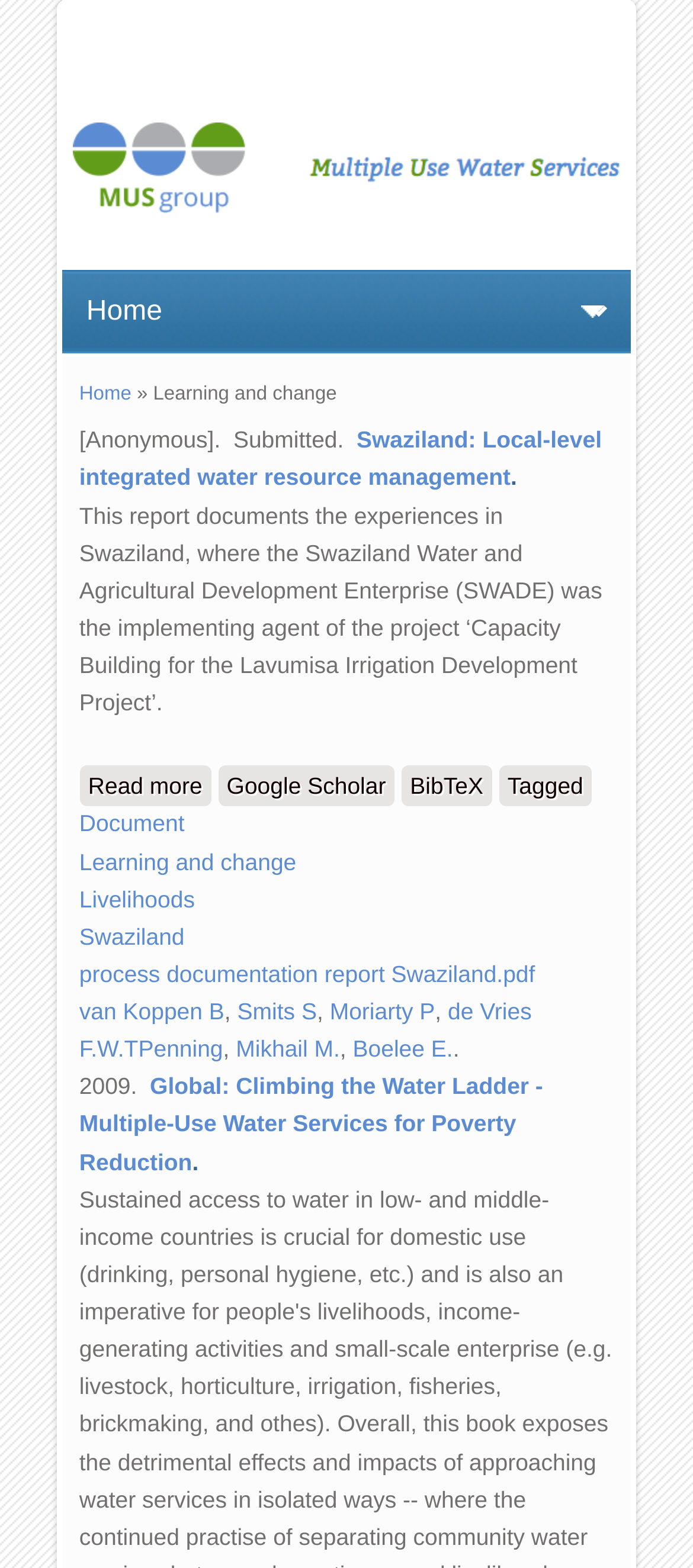What is the name of the project in Swaziland?
Using the image, give a concise answer in the form of a single word or short phrase.

Lavumisa Irrigation Development Project